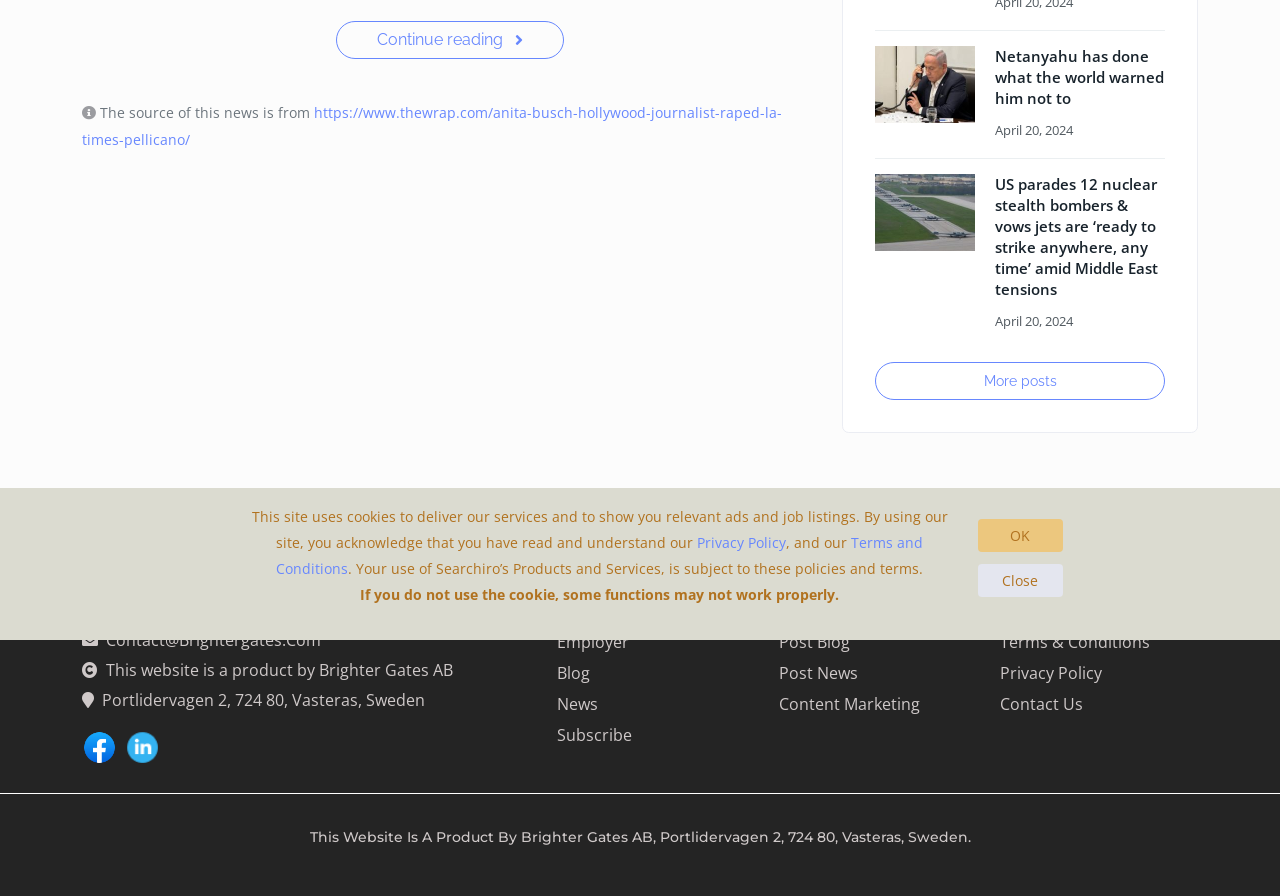Identify the bounding box coordinates for the UI element described as follows: "Terms & Conditions". Ensure the coordinates are four float numbers between 0 and 1, formatted as [left, top, right, bottom].

[0.781, 0.704, 0.899, 0.728]